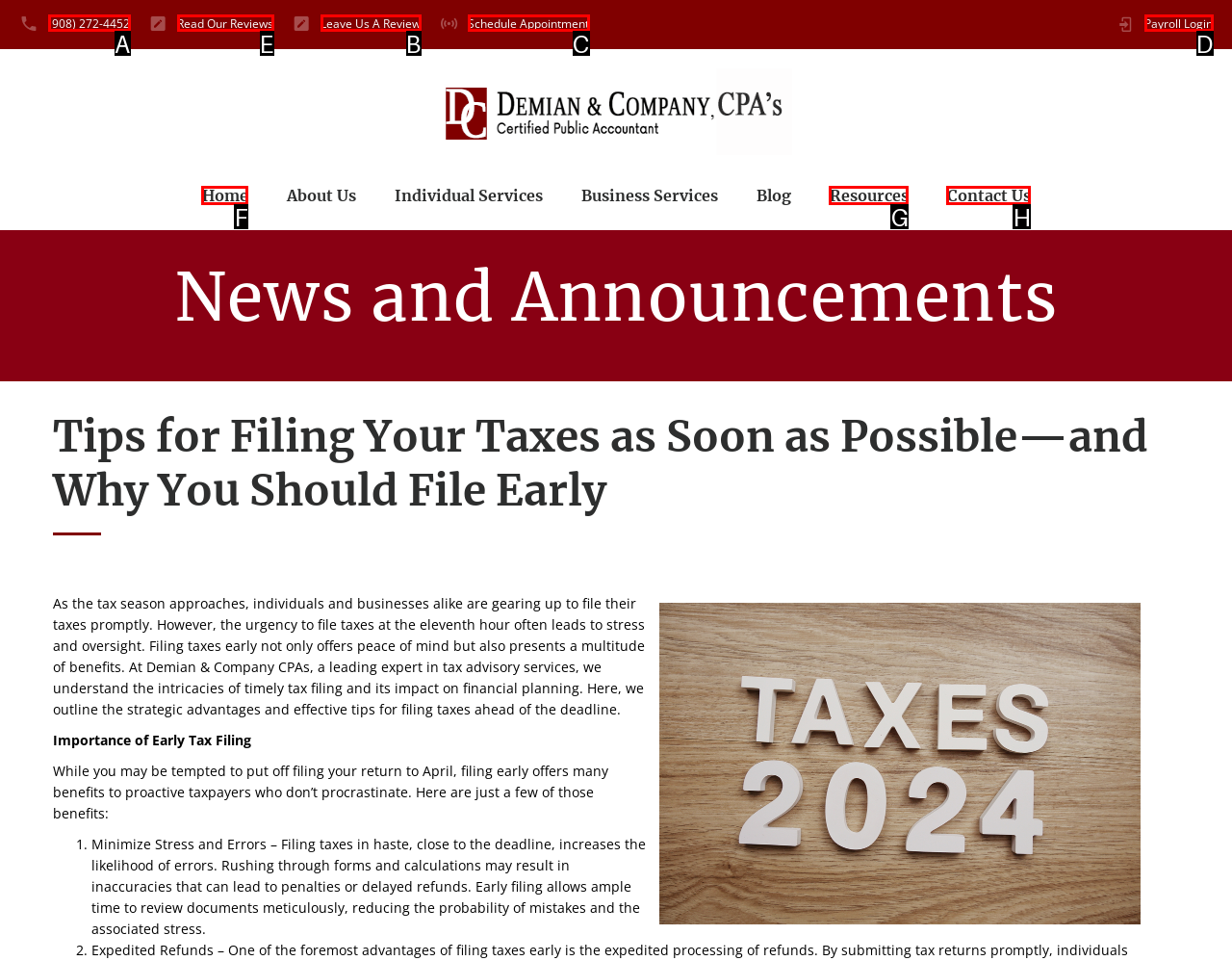Identify the correct HTML element to click for the task: Read reviews. Provide the letter of your choice.

E